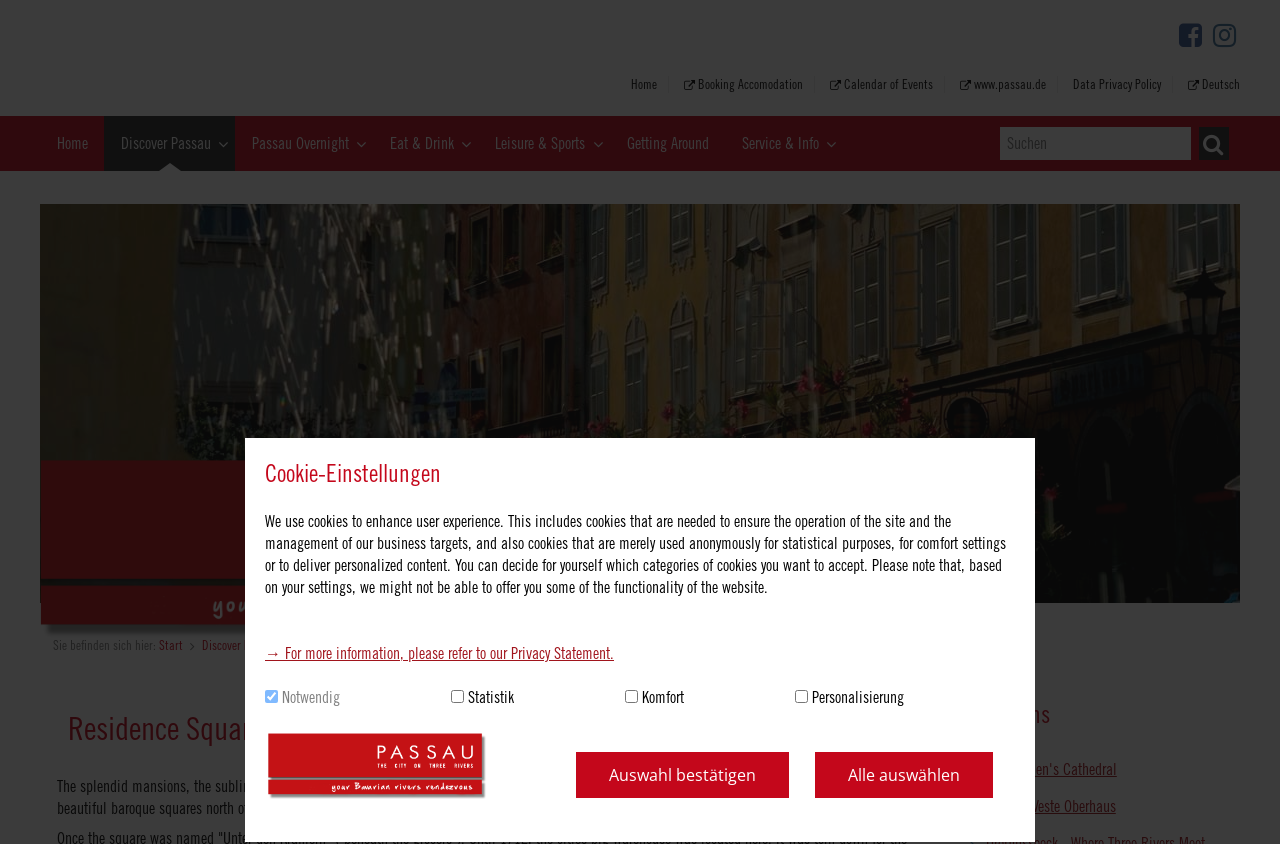What is St. Stephen's Cathedral?
Answer with a single word or phrase, using the screenshot for reference.

An attraction